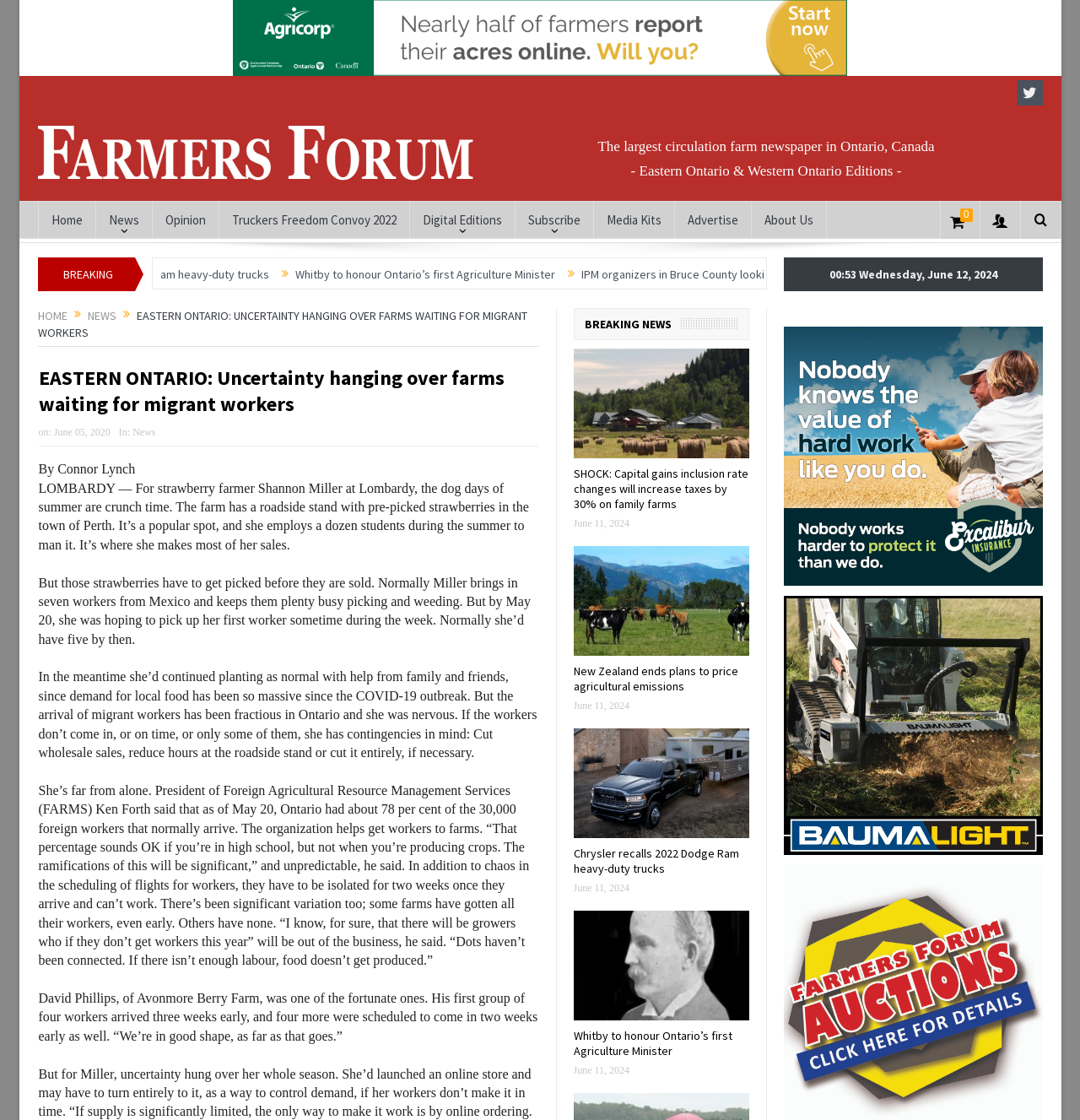Use a single word or phrase to answer the following:
What is the date of the article about Shannon Miller?

June 05, 2020